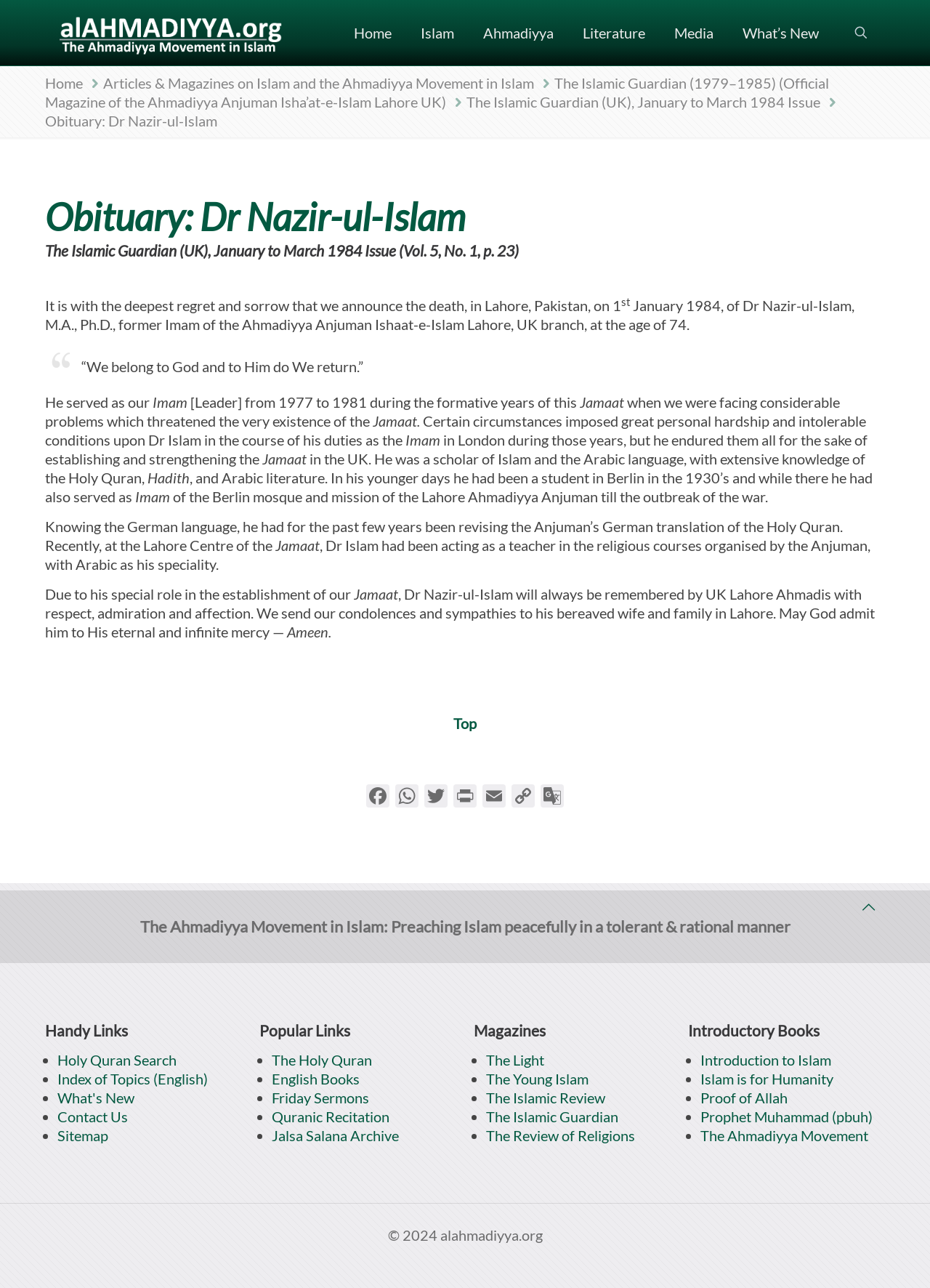Identify the bounding box coordinates of the part that should be clicked to carry out this instruction: "Click the Home link".

[0.365, 0.0, 0.437, 0.051]